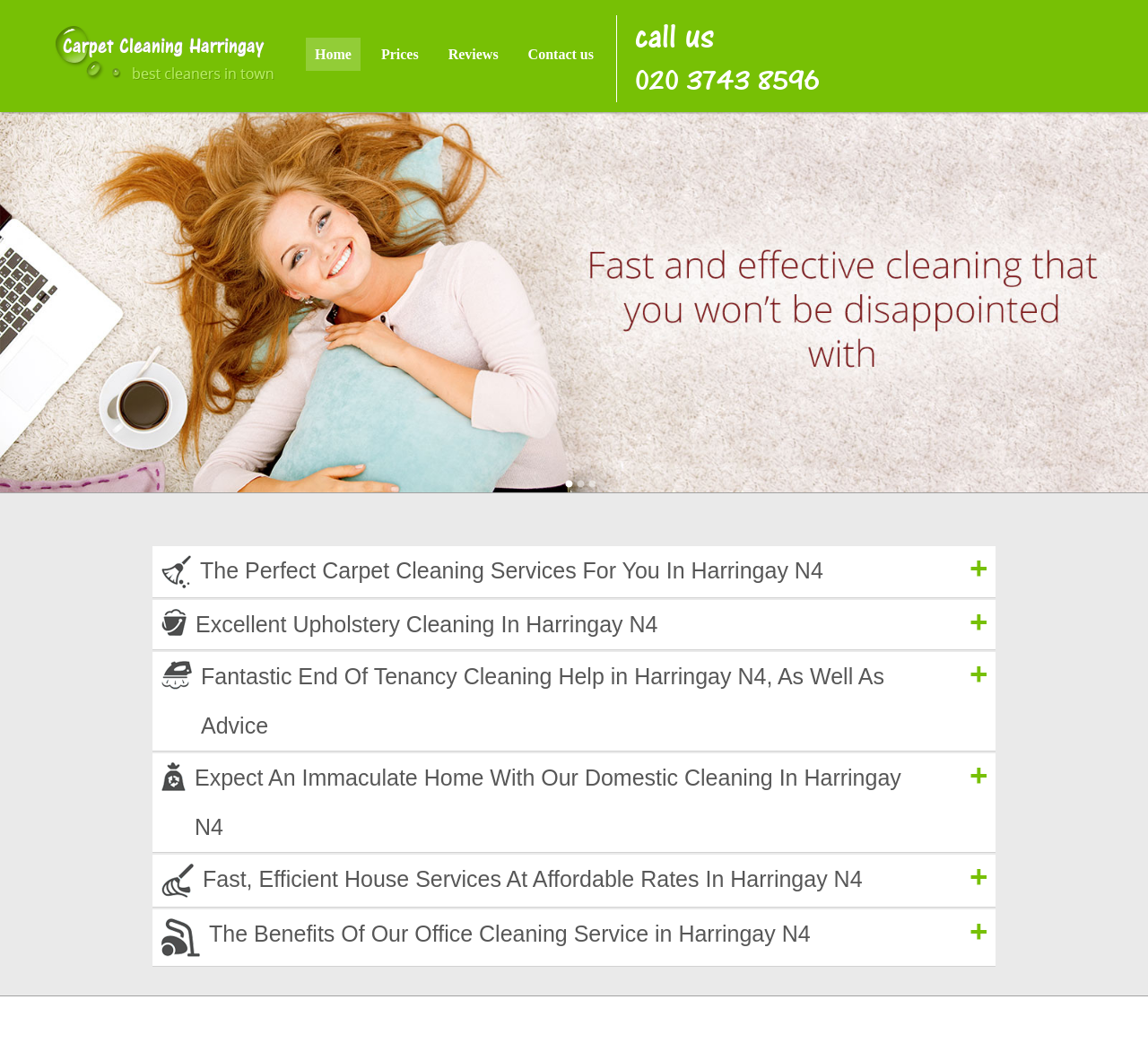What is the theme of the images on the webpage?
Using the image as a reference, answer with just one word or a short phrase.

Cleaning services